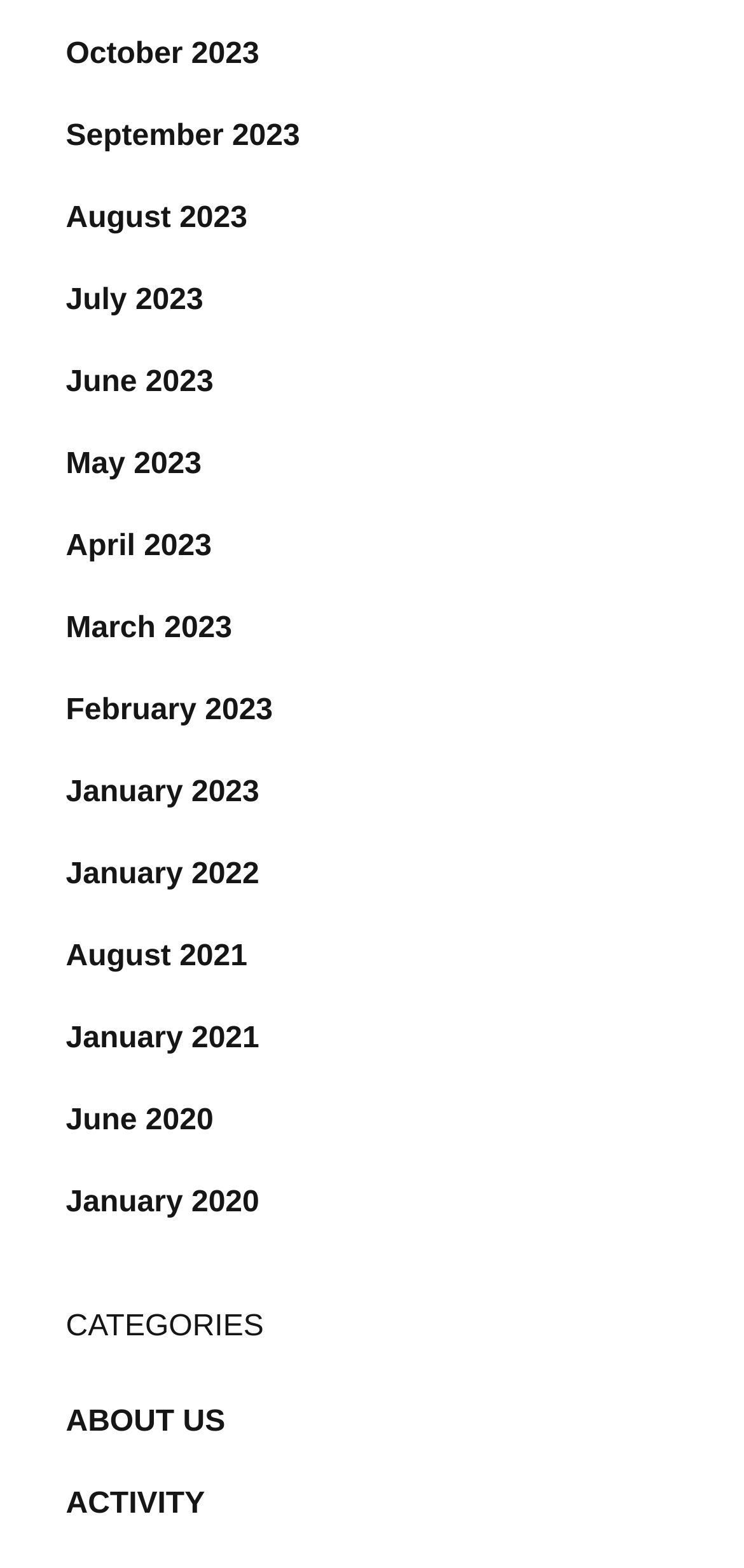What is the category heading on the webpage?
Answer briefly with a single word or phrase based on the image.

CATEGORIES